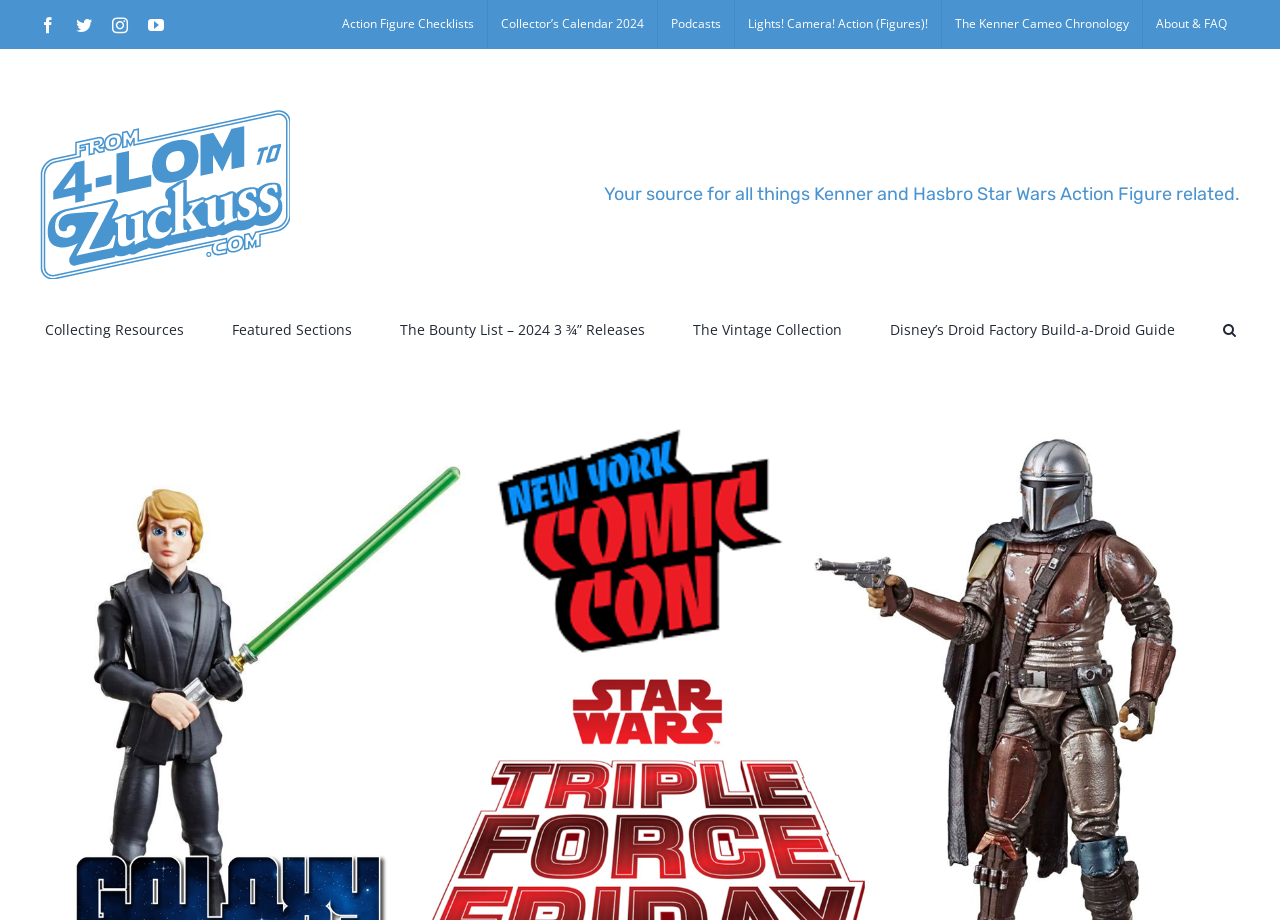Please specify the bounding box coordinates for the clickable region that will help you carry out the instruction: "Open Facebook page".

[0.031, 0.018, 0.044, 0.035]